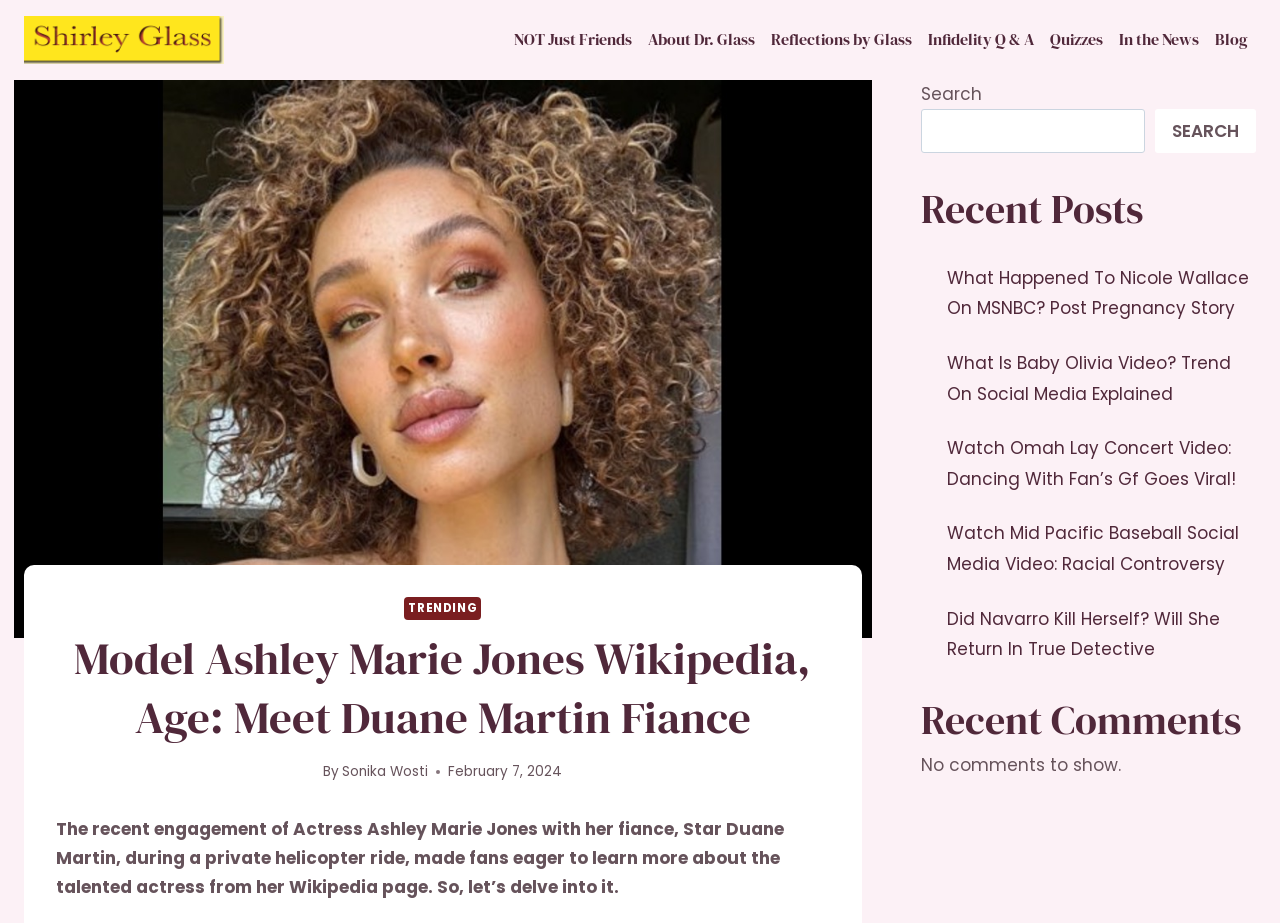Create an in-depth description of the webpage, covering main sections.

The webpage is about Model Ashley Marie Jones, with a focus on her Wikipedia page and her engagement to Star Duane Martin. At the top left corner, there is a Shirley Glass logo, which is an image linked to the logo. Next to it, there is a primary navigation menu with links to various sections, including "NOT Just Friends", "About Dr. Glass", and "In the News".

Below the navigation menu, there is a large image of Ashley Marie Jones Wikipedia, which takes up most of the top section of the page. Above the image, there is a header section with a link to "TRENDING" and a heading that reads "Model Ashley Marie Jones Wikipedia, Age: Meet Duane Martin Fiance". Below the heading, there is a byline that reads "By Sonika Wosti" and a timestamp that indicates the article was published on February 7, 2024.

The main content of the page is a paragraph that summarizes Ashley Marie Jones' recent engagement to Star Duane Martin during a private helicopter ride, and how it led fans to search for her Wikipedia page. The paragraph is followed by a search bar at the top right corner of the page, which allows users to search for specific topics.

Below the search bar, there is a section titled "Recent Posts", which lists several article links, including "What Happened To Nicole Wallace On MSNBC?", "What Is Baby Olivia Video?", and "Watch Omah Lay Concert Video". Each link is a separate article that can be accessed by clicking on it.

Finally, at the bottom of the page, there is a section titled "Recent Comments", which indicates that there are no comments to show.